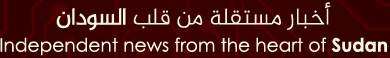Respond to the question below with a single word or phrase:
What is the background color of the banner?

Deep red